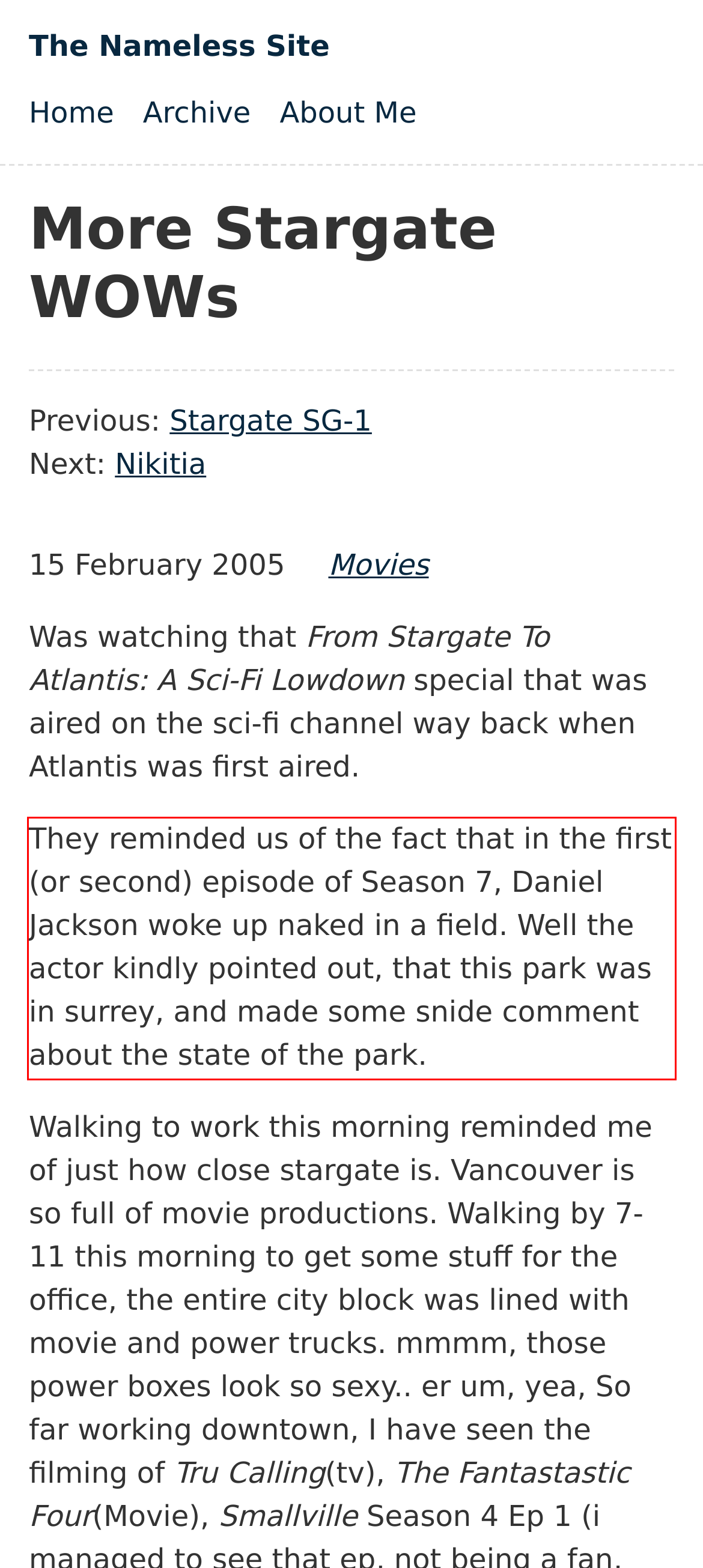Analyze the screenshot of a webpage where a red rectangle is bounding a UI element. Extract and generate the text content within this red bounding box.

They reminded us of the fact that in the first (or second) episode of Season 7, Daniel Jackson woke up naked in a field. Well the actor kindly pointed out, that this park was in surrey, and made some snide comment about the state of the park.